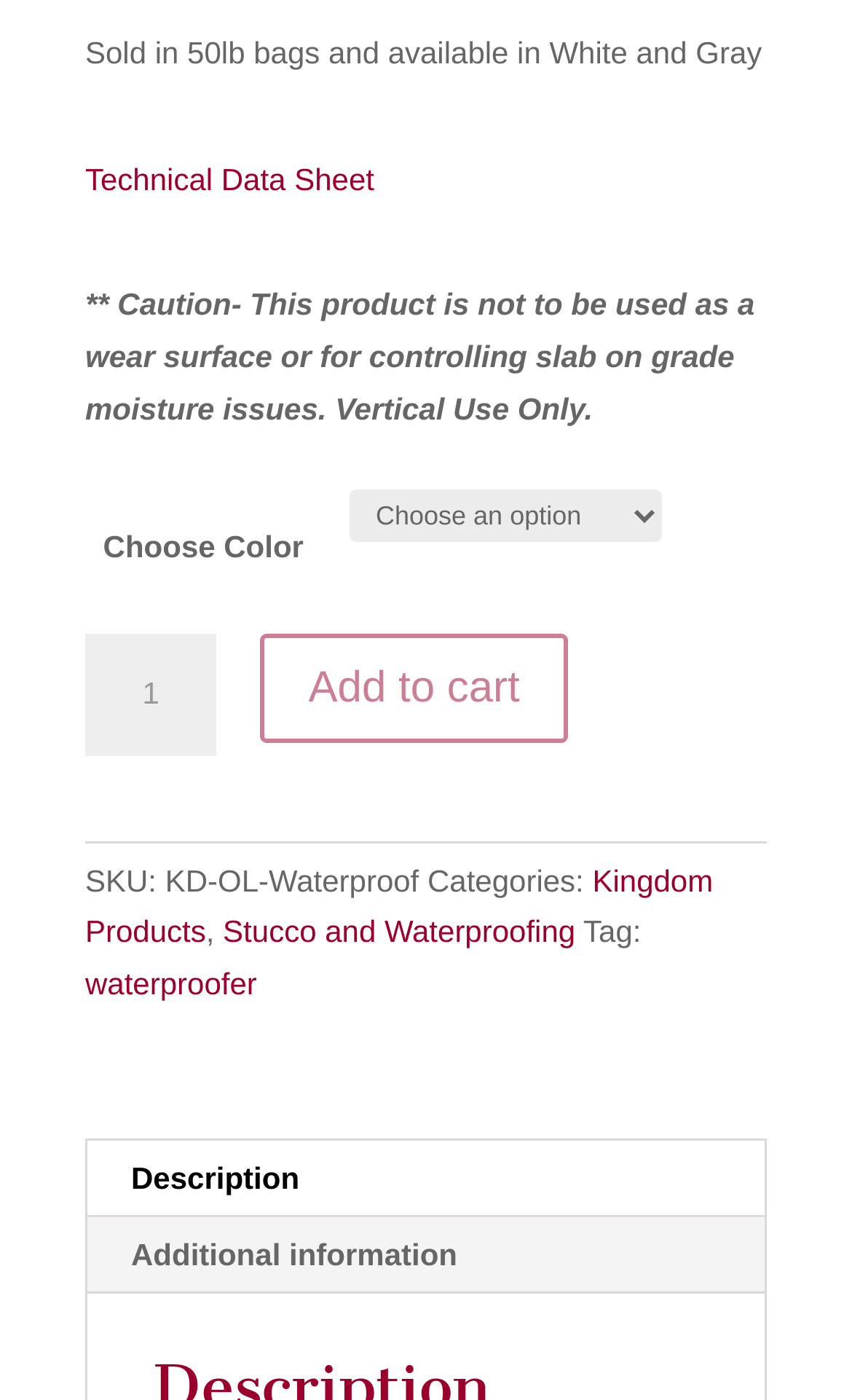Find the bounding box coordinates of the element to click in order to complete this instruction: "View 'Kingdom Products' category". The bounding box coordinates must be four float numbers between 0 and 1, denoted as [left, top, right, bottom].

[0.1, 0.616, 0.837, 0.678]